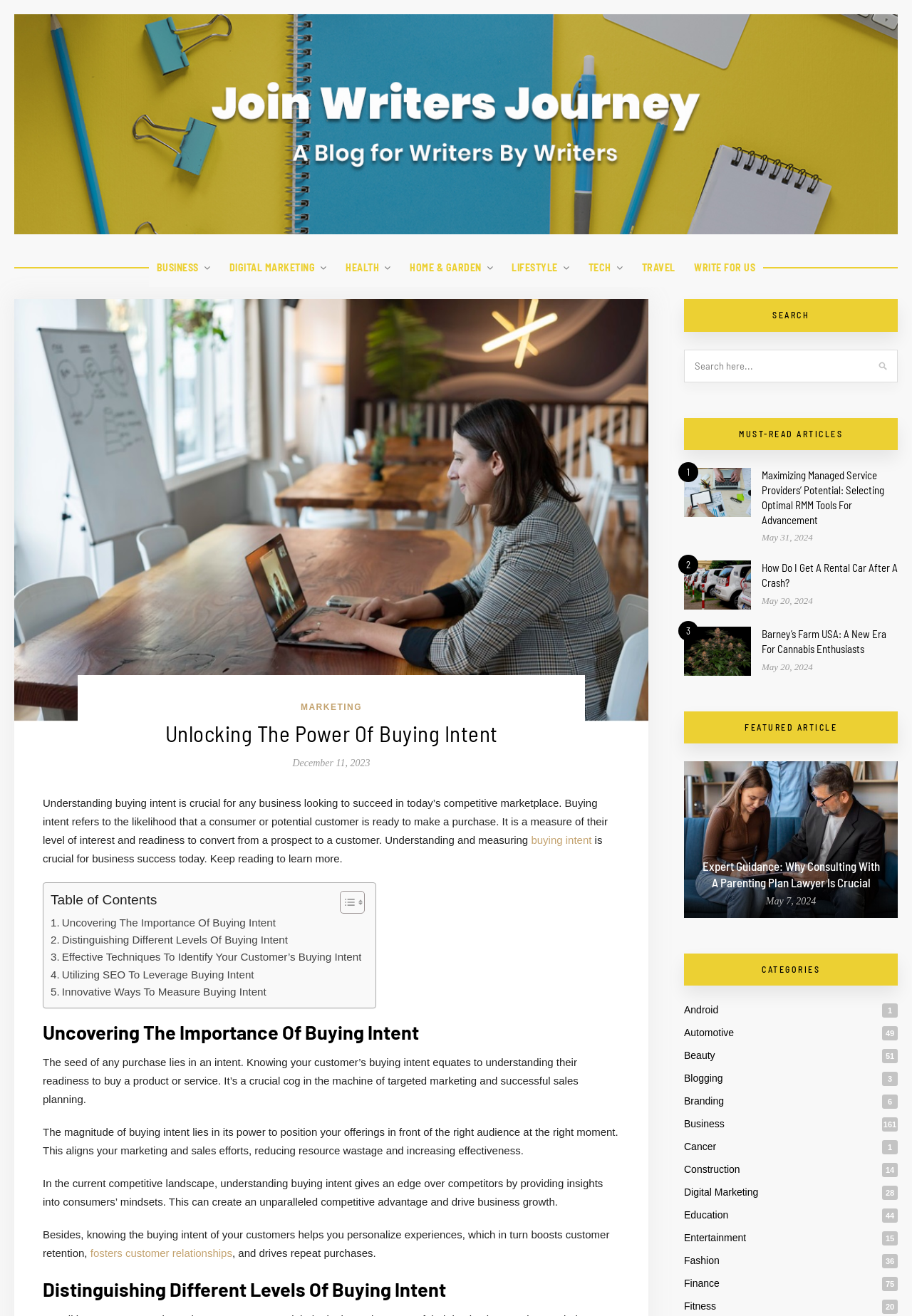Please analyze the image and provide a thorough answer to the question:
What is the main topic of this article?

The main topic of this article is buying intent, which is discussed in detail throughout the webpage. The article provides an in-depth analysis of buying intent, its importance, and how it can be utilized to drive business growth.